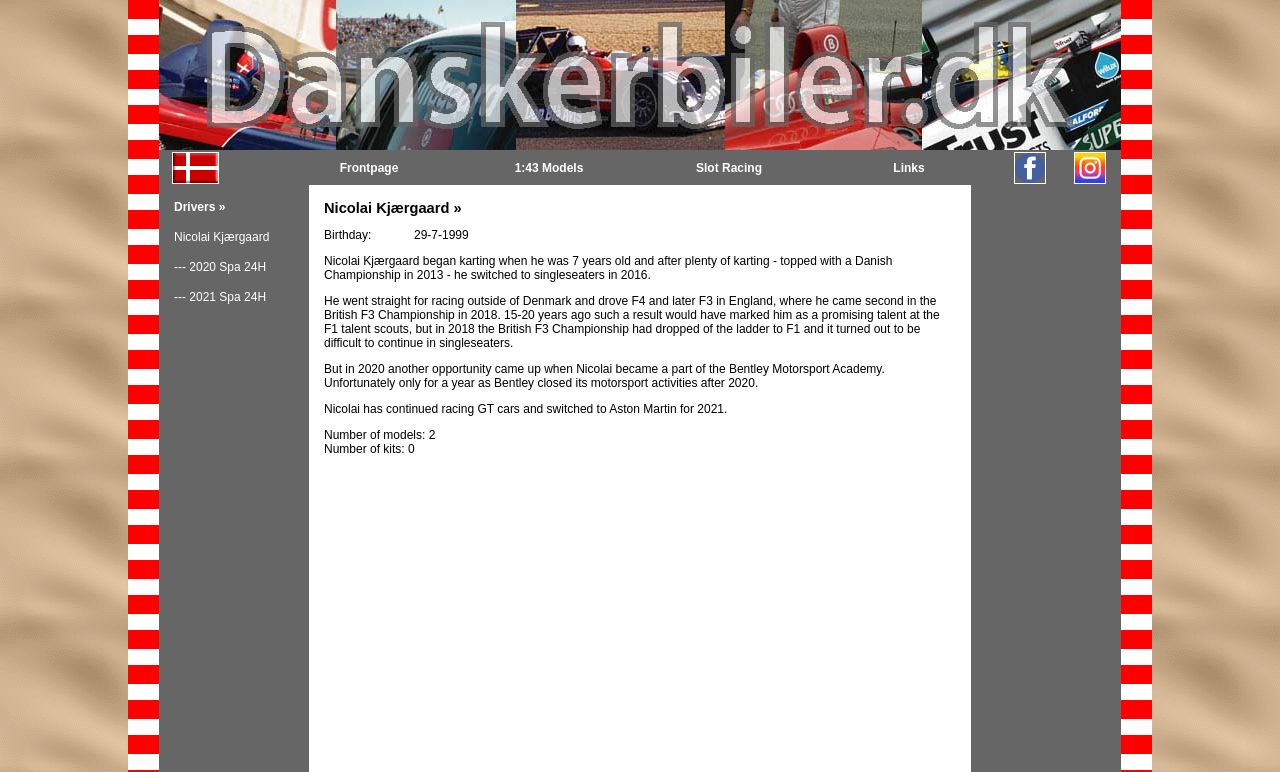Please specify the bounding box coordinates of the region to click in order to perform the following instruction: "View 1:43 Models".

[0.402, 0.208, 0.456, 0.226]